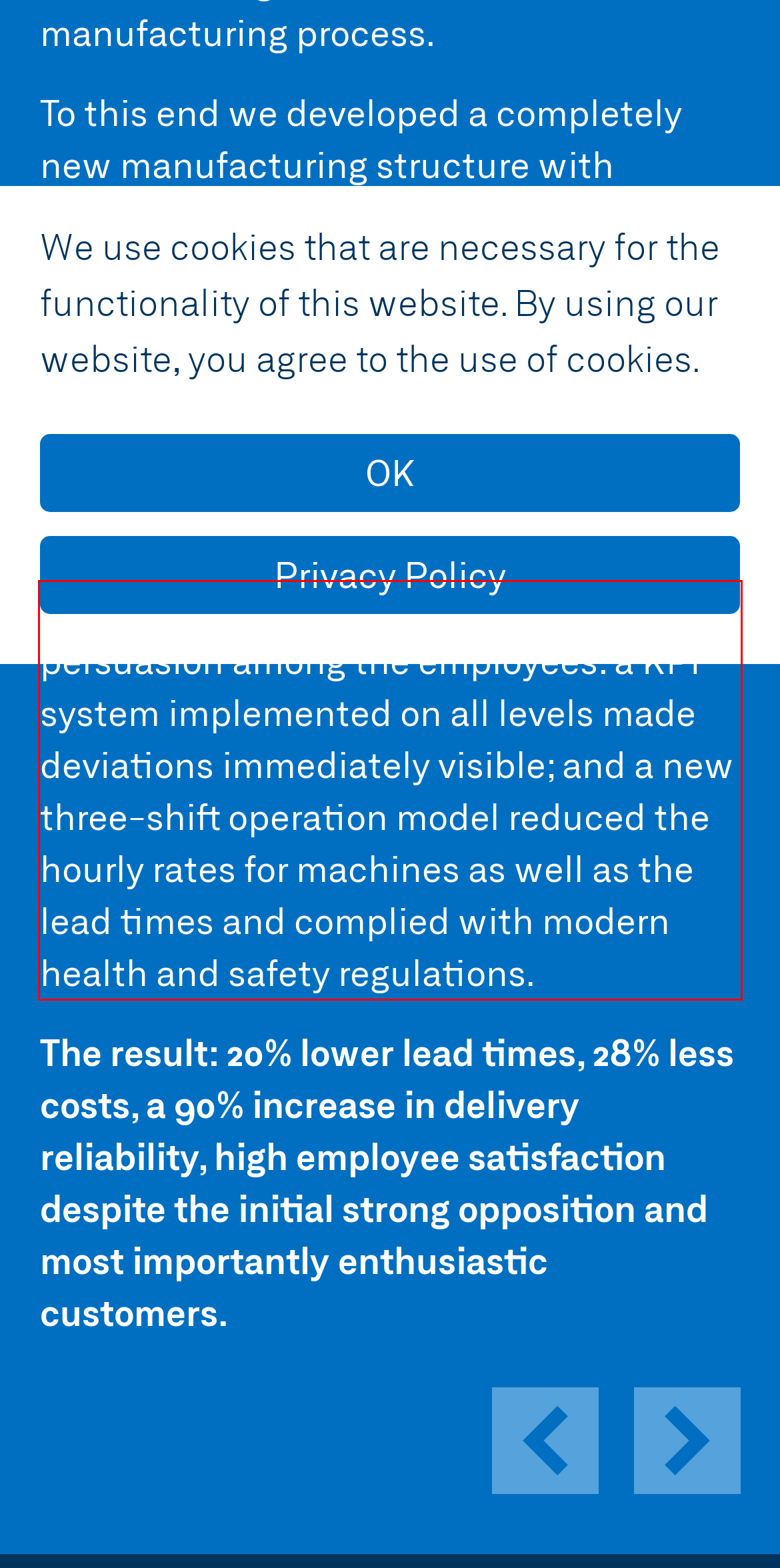Locate the red bounding box in the provided webpage screenshot and use OCR to determine the text content inside it.

Two areas required special power of persuasion among the employees: a KPI system implemented on all levels made deviations immediately visible; and a new three-shift operation model reduced the hourly rates for machines as well as the lead times and complied with modern health and safety regulations.